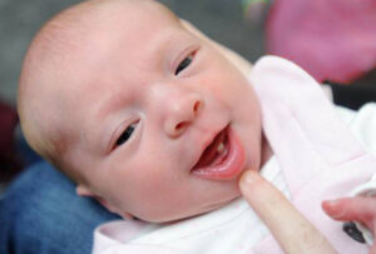What color is the baby's outfit?
Make sure to answer the question with a detailed and comprehensive explanation.

The caption explicitly states that the baby is dressed in a soft pink outfit, which can be inferred from the image.